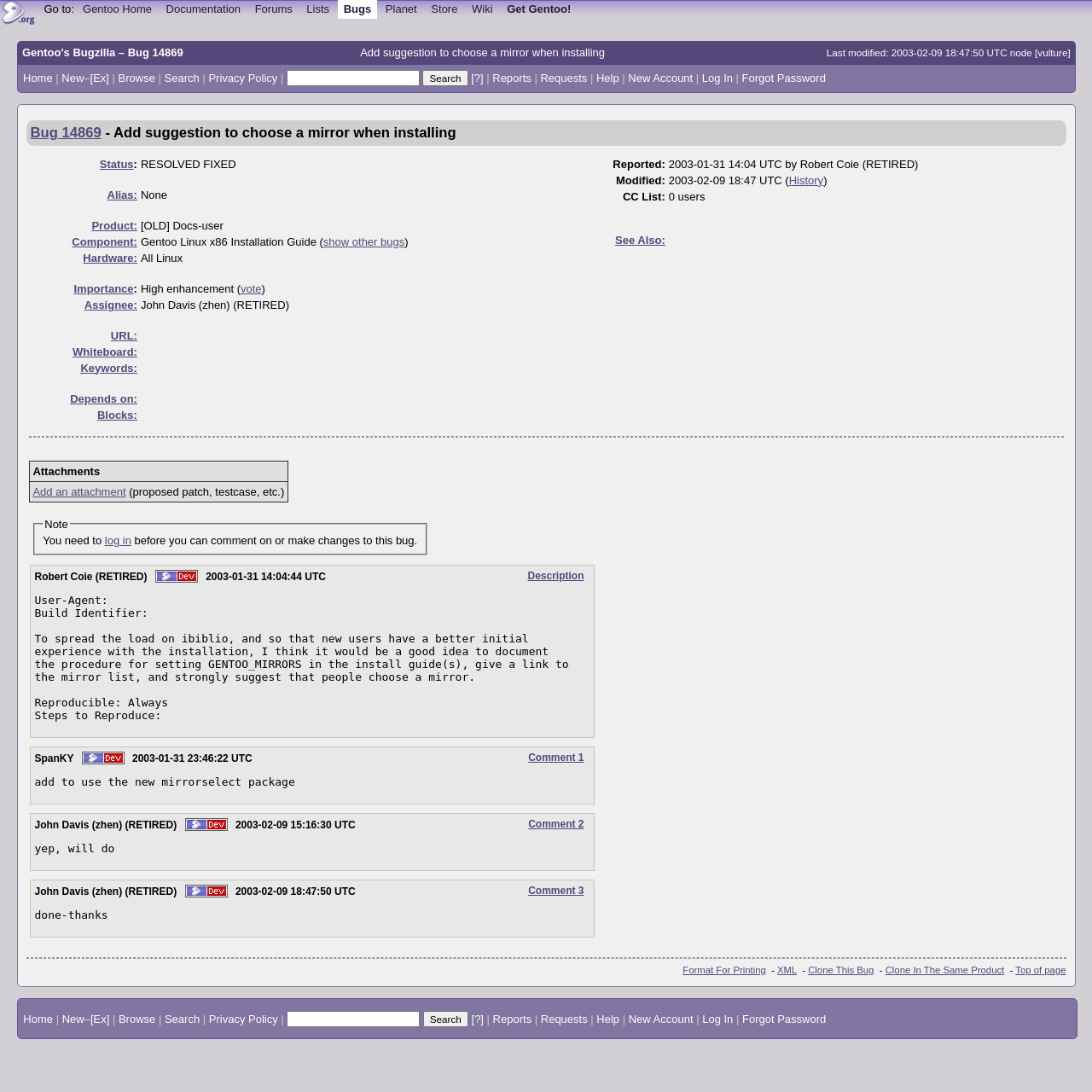Could you indicate the bounding box coordinates of the region to click in order to complete this instruction: "Search for something".

[0.262, 0.064, 0.384, 0.079]